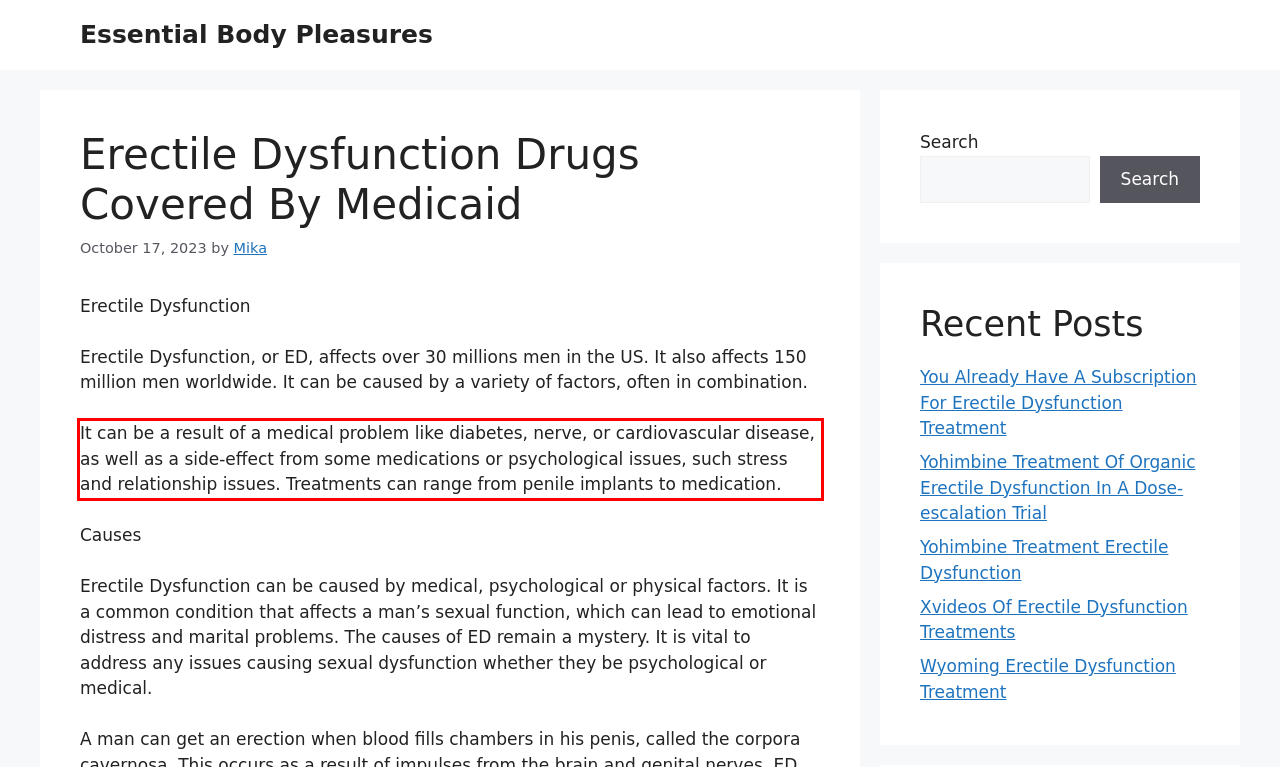From the provided screenshot, extract the text content that is enclosed within the red bounding box.

It can be a result of a medical problem like diabetes, nerve, or cardiovascular disease, as well as a side-effect from some medications or psychological issues, such stress and relationship issues. Treatments can range from penile implants to medication.